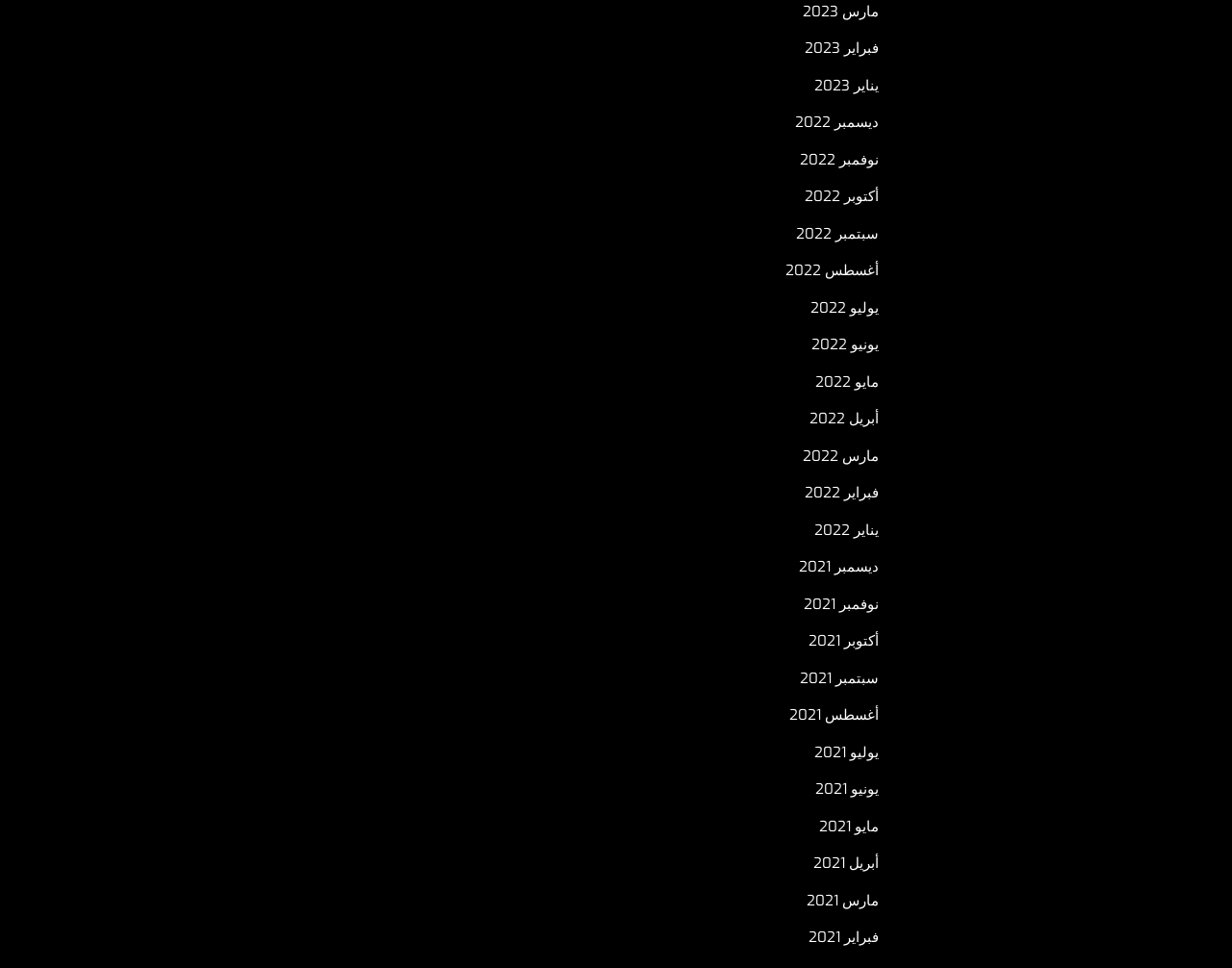Indicate the bounding box coordinates of the element that must be clicked to execute the instruction: "view march 2023". The coordinates should be given as four float numbers between 0 and 1, i.e., [left, top, right, bottom].

[0.652, 0.002, 0.713, 0.021]